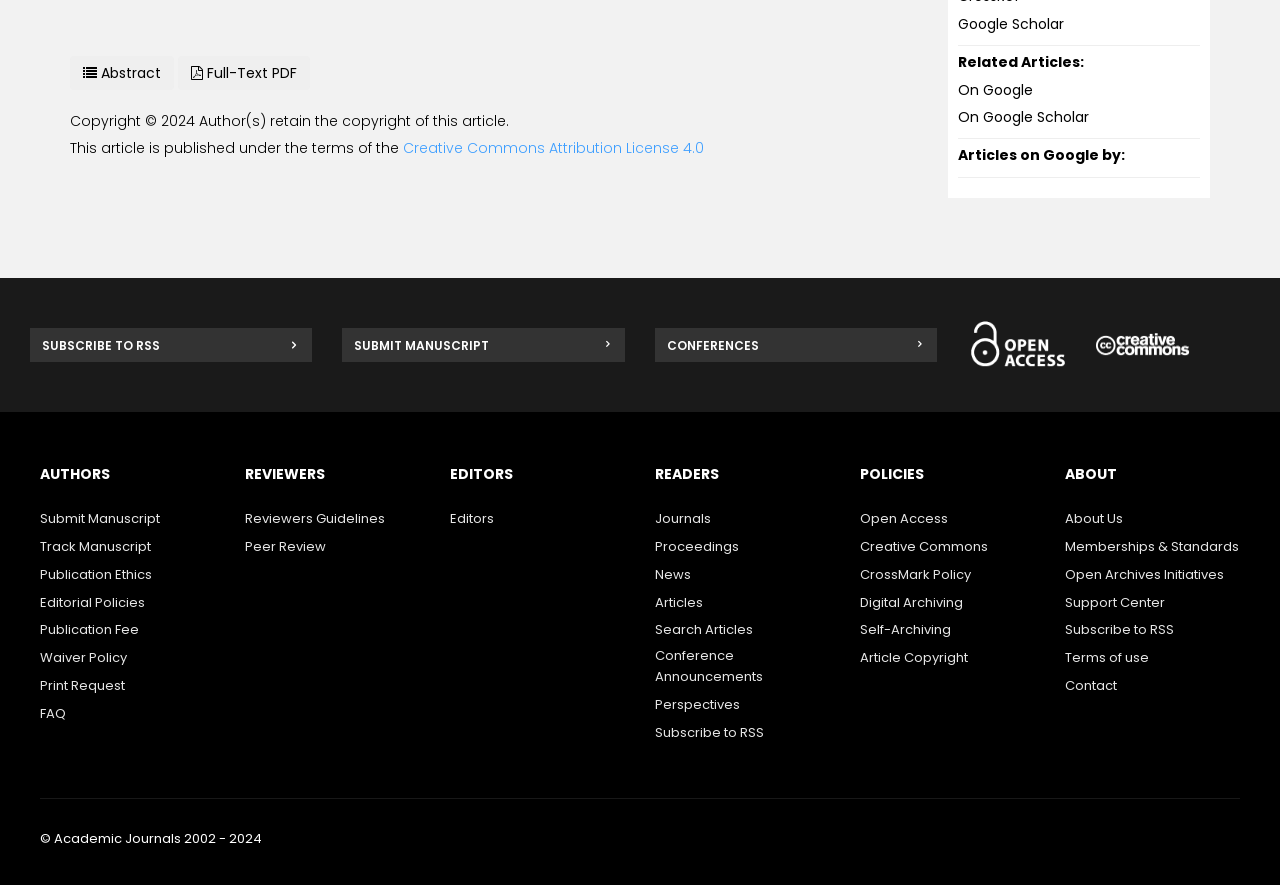Give the bounding box coordinates for the element described by: "Creative Commons Attribution License 4.0".

[0.315, 0.156, 0.55, 0.179]